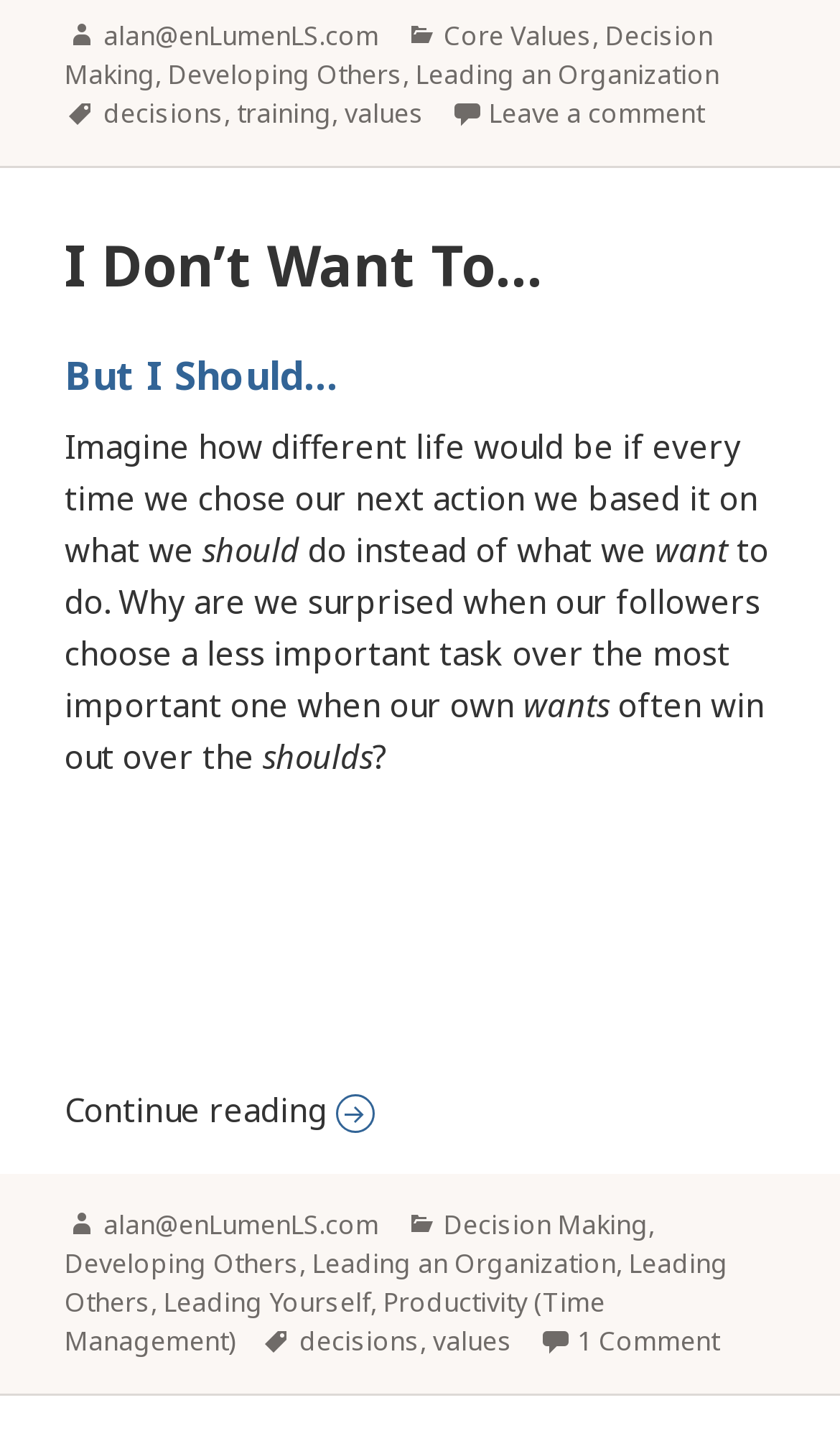What tags are available on this webpage?
Could you answer the question with a detailed and thorough explanation?

I found the tags by looking at the bottom section of the webpage, where it says 'Tags' followed by a list of links, including 'decisions', 'training', and 'values'.